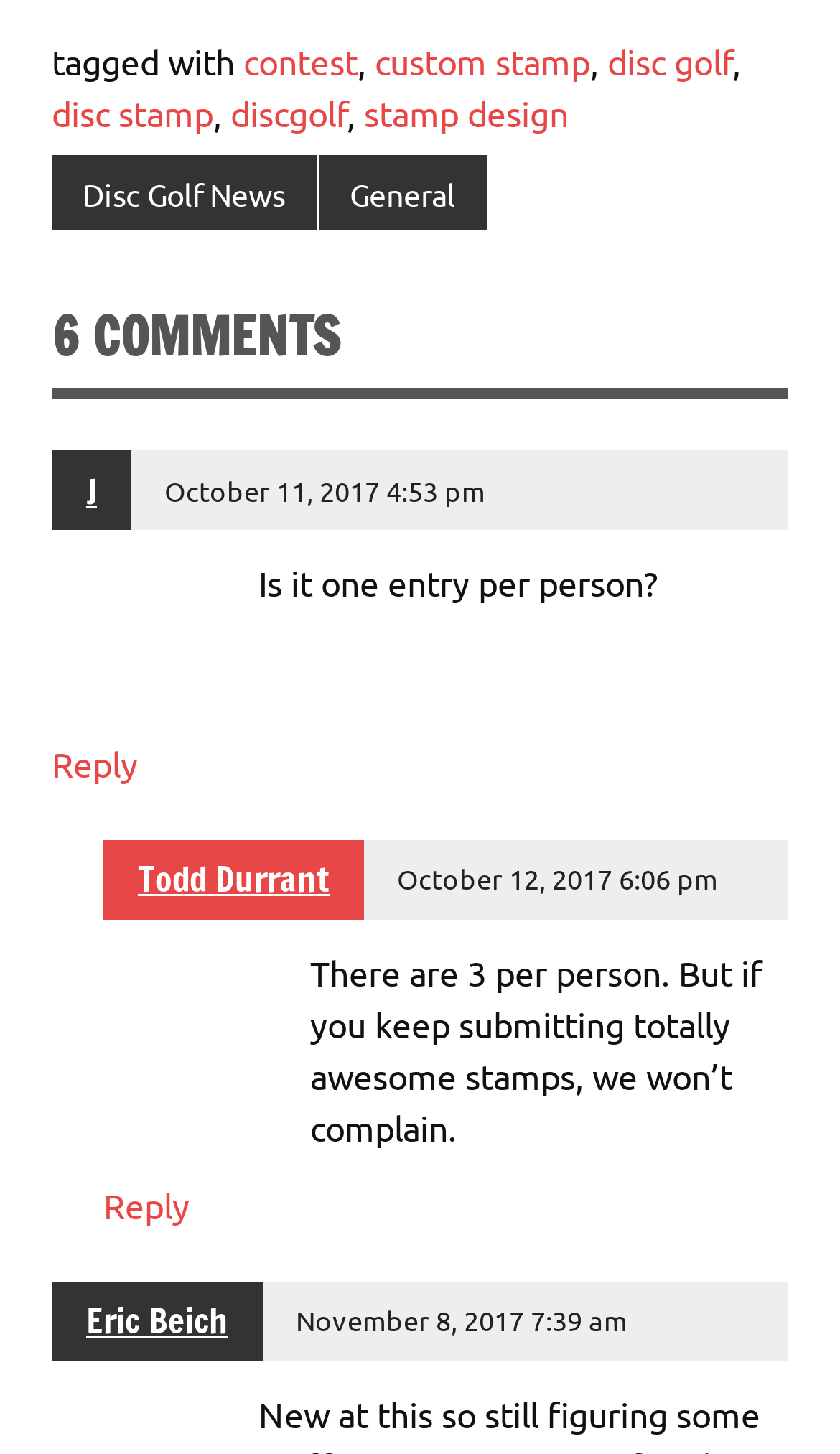What is the date of the latest comment?
Refer to the image and give a detailed answer to the question.

I found the latest comment by looking at the dates of all the comments and found that the latest one is from Eric Beich on November 8, 2017.